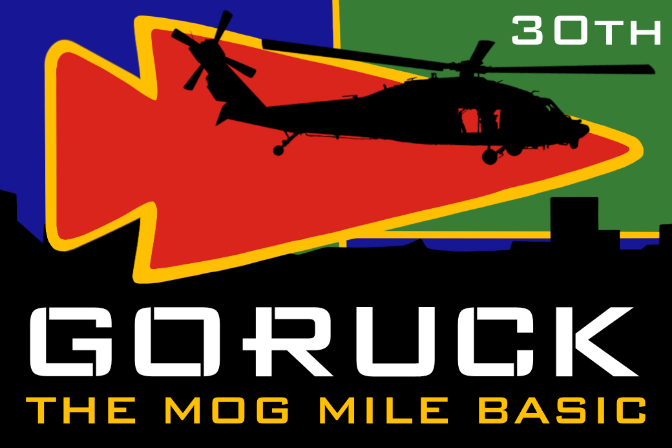What is the dominant symbol in the logo design?
Use the information from the screenshot to give a comprehensive response to the question.

The caption states that 'a striking silhouette of a military helicopter dominates the design', which implies that the military helicopter is the central and most prominent symbol in the logo.